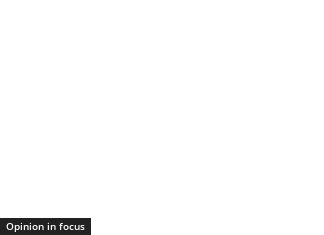What kind of environment is suggested by the setting?
Please give a detailed and elaborate answer to the question.

The setting appears to be part of a broader editorial context, which implies an environment dedicated to exploring diverse viewpoints and critiques, providing a platform for readers to engage with various opinions and perspectives.